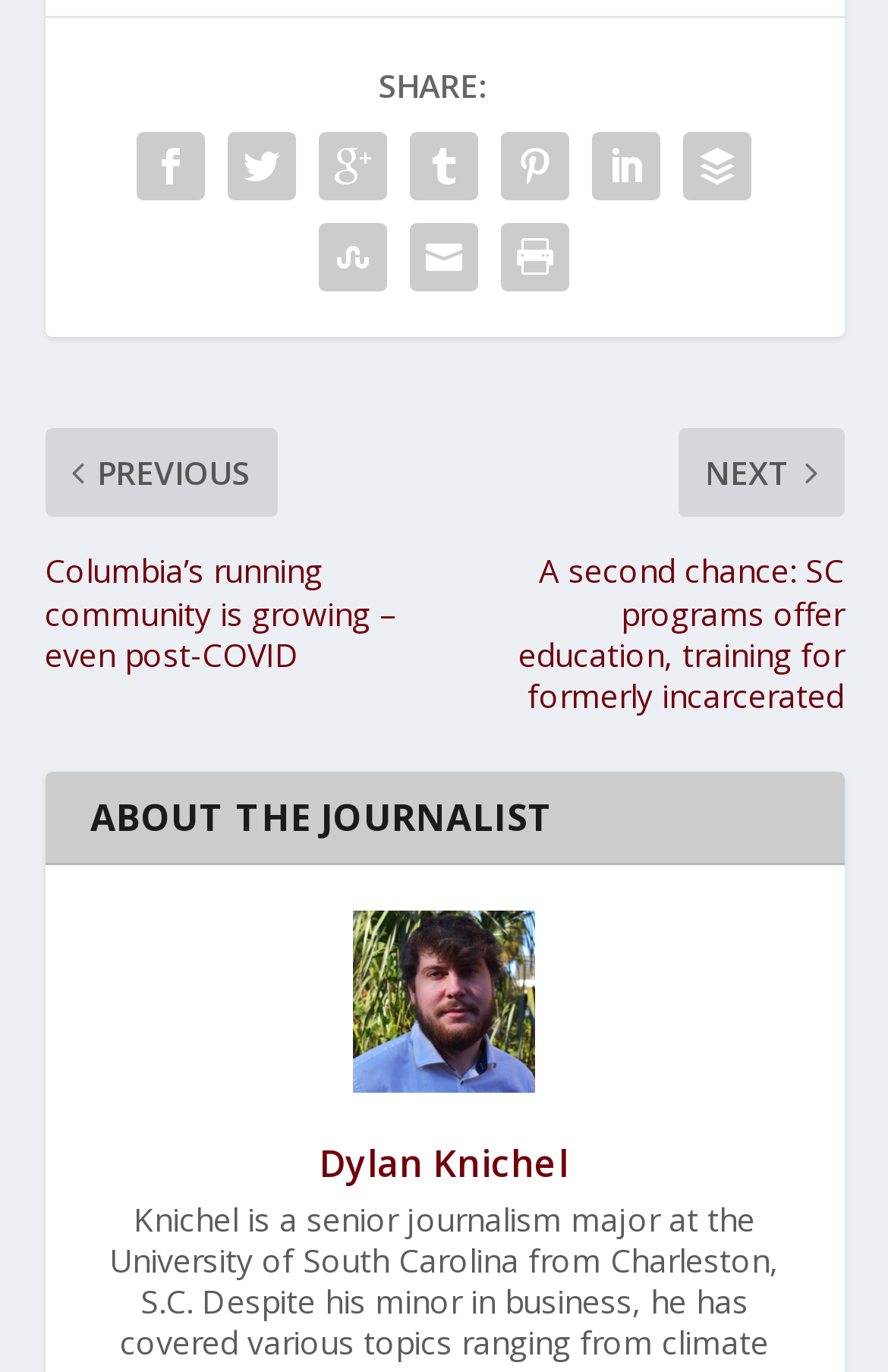Please provide a one-word or short phrase answer to the question:
What is the position of the image on the webpage?

Below the heading